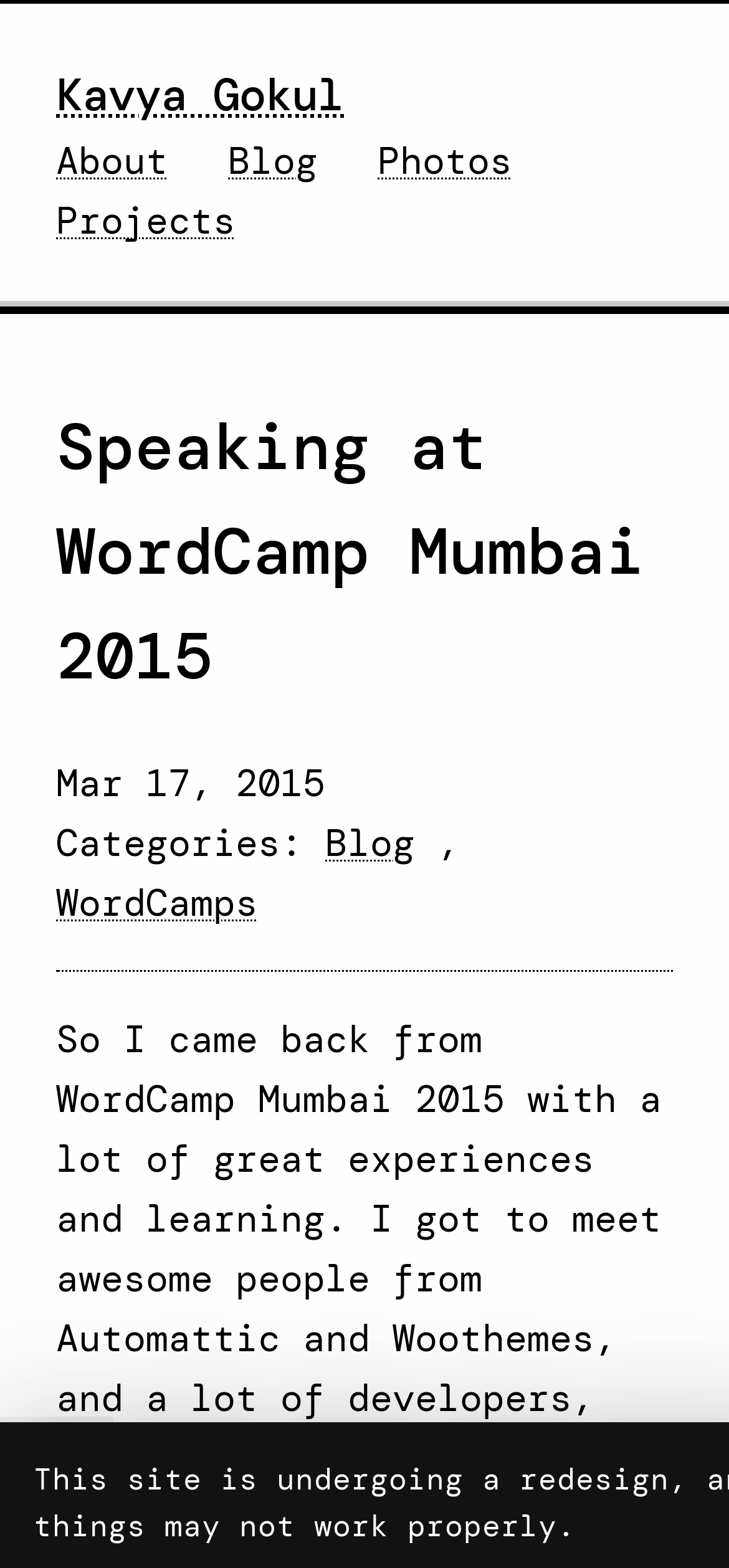Give a one-word or phrase response to the following question: What is the category of the blog post?

WordCamps